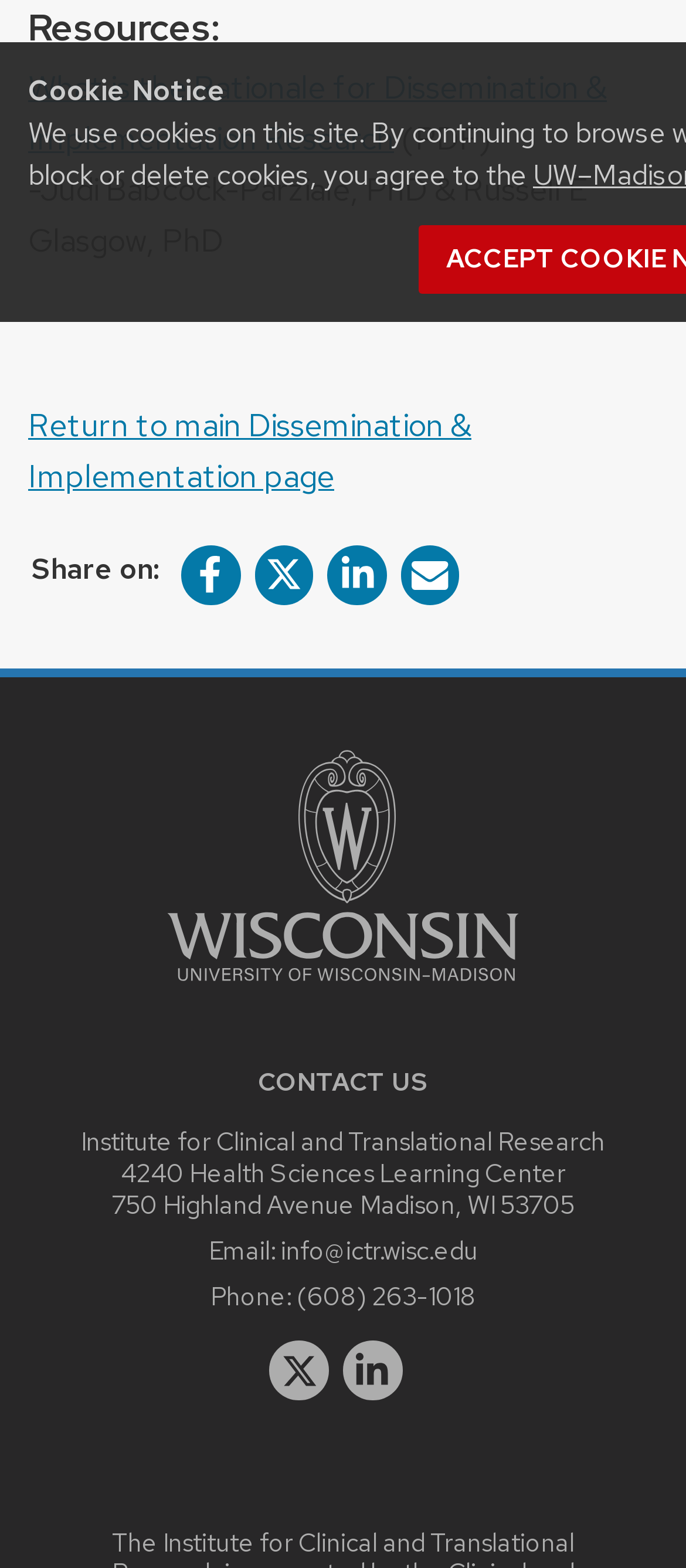Please identify the bounding box coordinates of the region to click in order to complete the task: "Share this post on Facebook". The coordinates must be four float numbers between 0 and 1, specified as [left, top, right, bottom].

[0.264, 0.348, 0.35, 0.385]